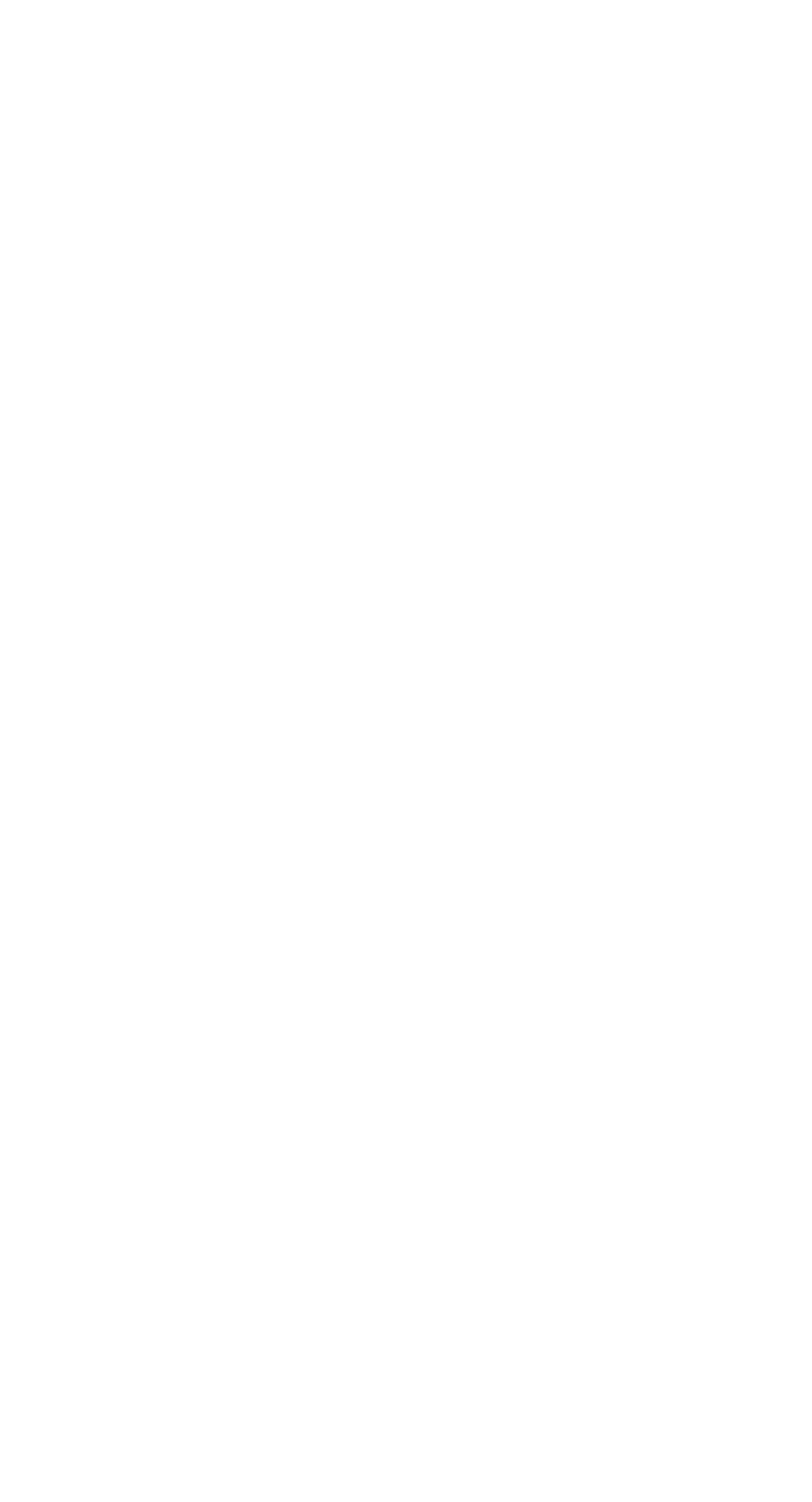Pinpoint the bounding box coordinates of the clickable area needed to execute the instruction: "Read Press Releases". The coordinates should be specified as four float numbers between 0 and 1, i.e., [left, top, right, bottom].

[0.038, 0.789, 0.297, 0.812]